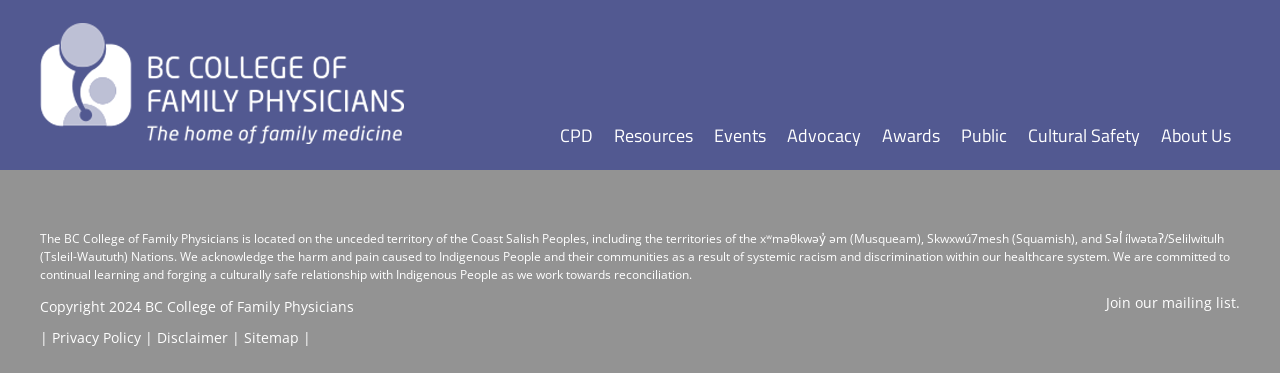What is the purpose of the link 'Join our mailing list'?
Using the information from the image, provide a comprehensive answer to the question.

The link 'Join our mailing list' is likely used to allow users to subscribe to the organization's newsletter or updates, as it is a common practice for organizations to have a mailing list for communication with their audience.